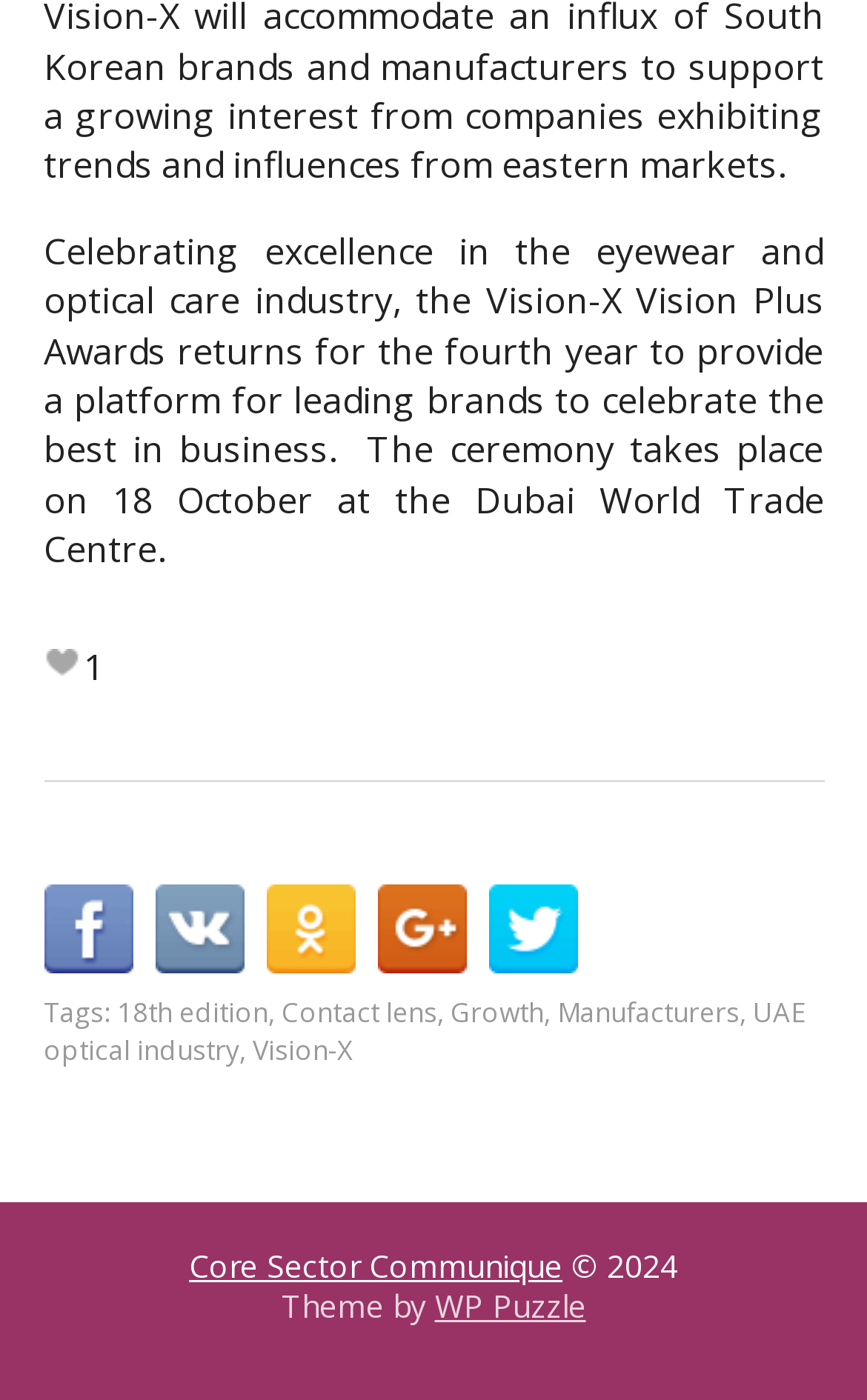Answer this question in one word or a short phrase: What is the copyright year of the webpage?

2024